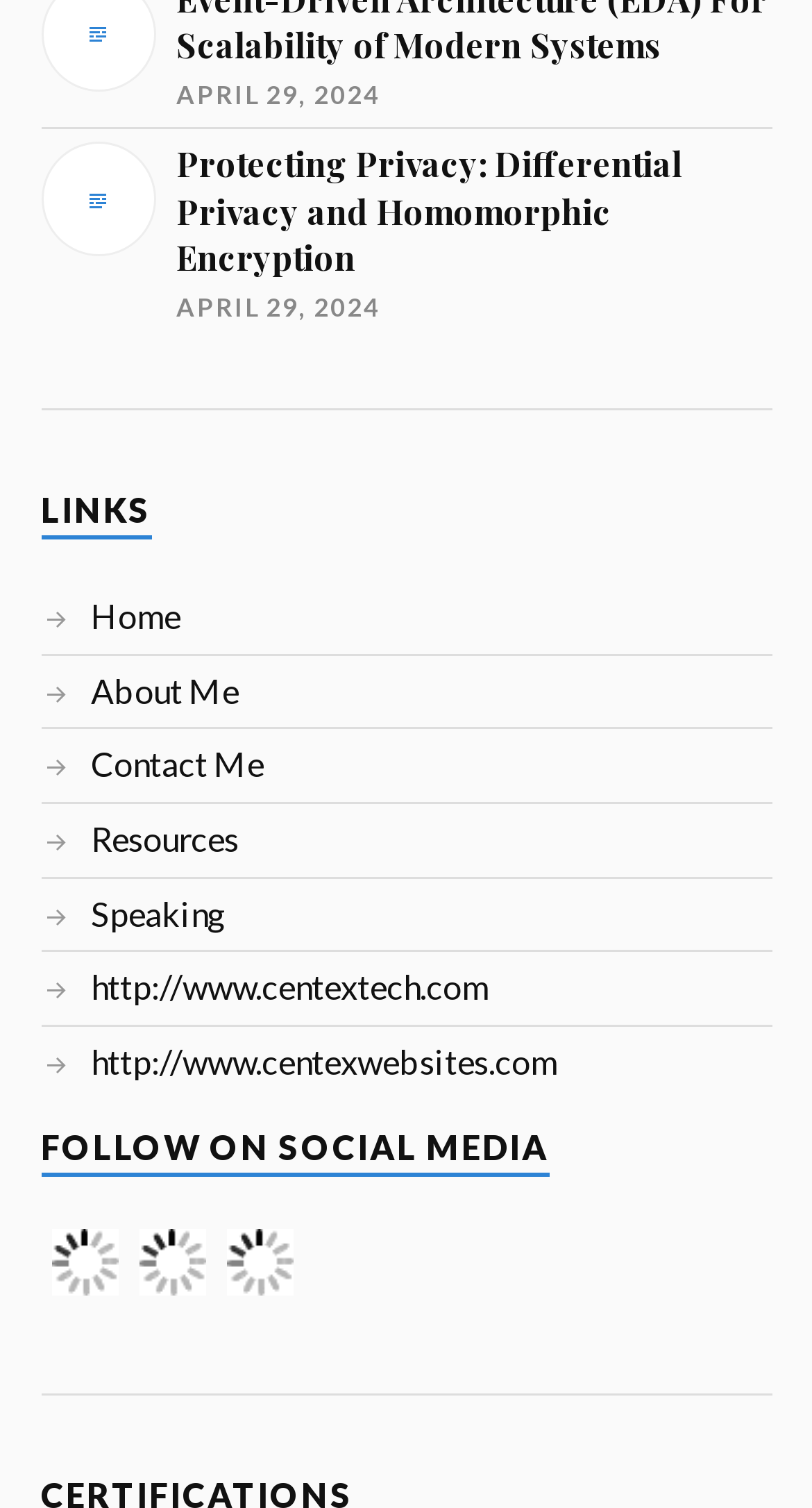How many images are on the webpage?
Please give a well-detailed answer to the question.

I counted the number of images on the webpage, which are the Facebook, Twitter, and LinkedIn icons.